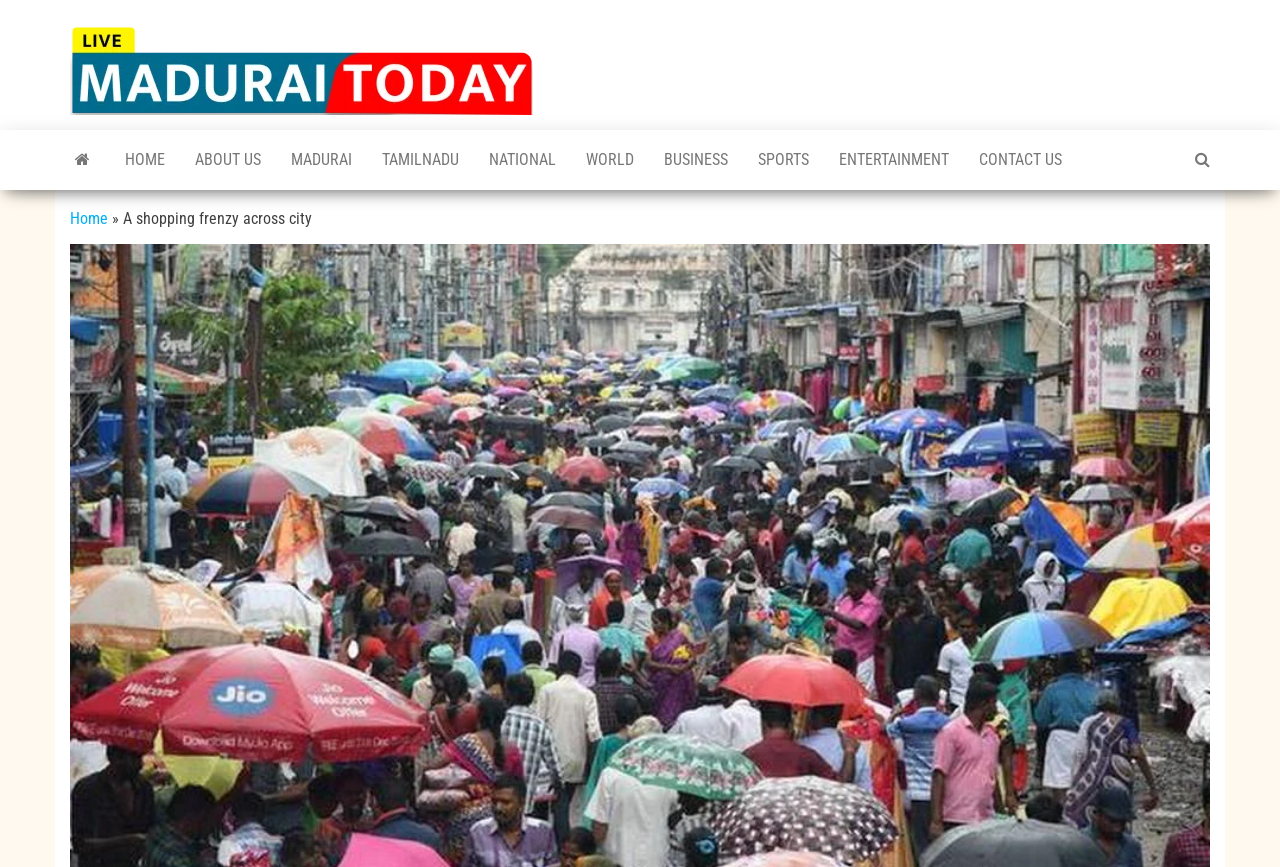Identify the bounding box coordinates for the UI element described as follows: "Contact Us". Ensure the coordinates are four float numbers between 0 and 1, formatted as [left, top, right, bottom].

[0.753, 0.15, 0.841, 0.219]